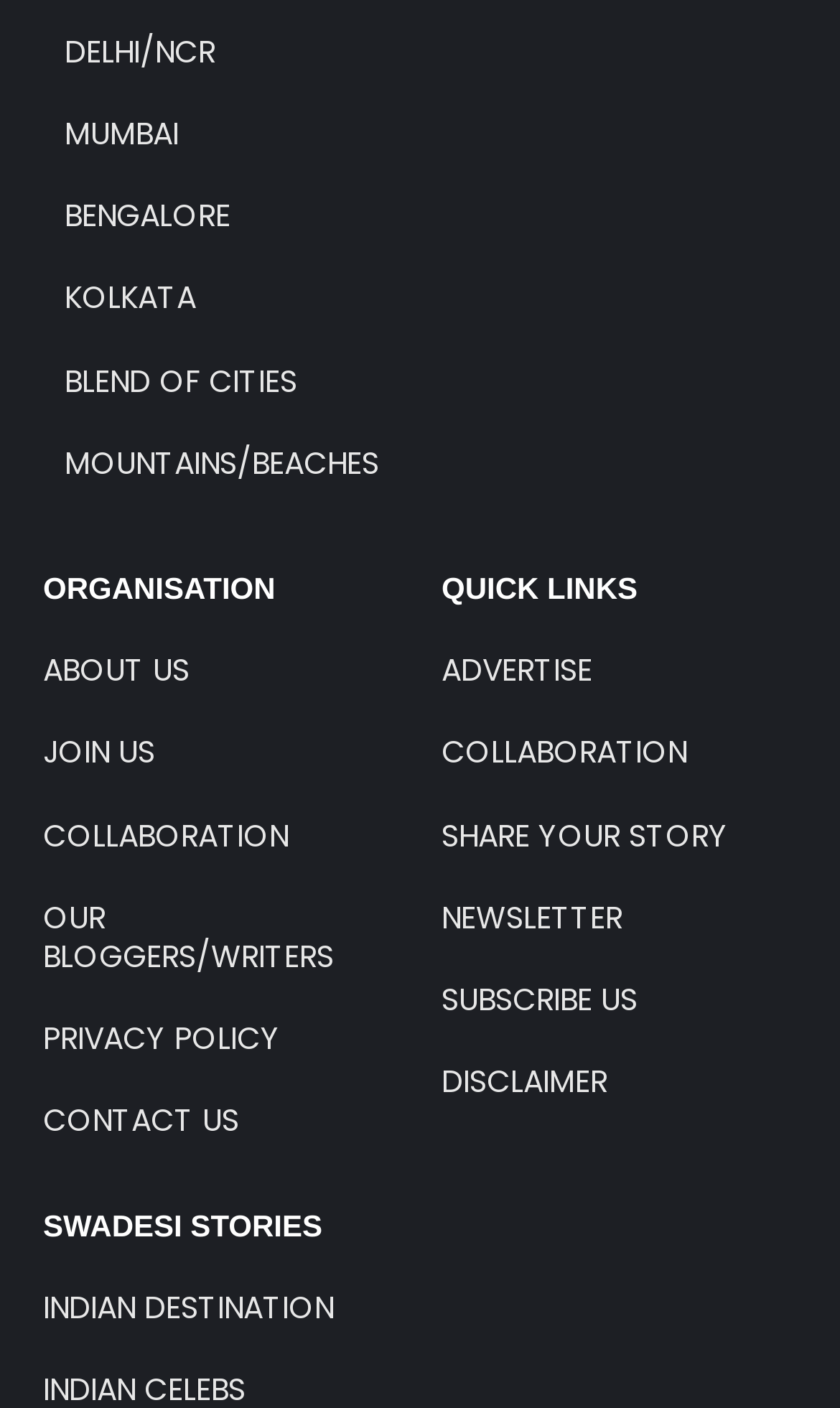Identify the bounding box coordinates of the clickable region to carry out the given instruction: "Visit ABOUT US".

[0.051, 0.461, 0.226, 0.491]